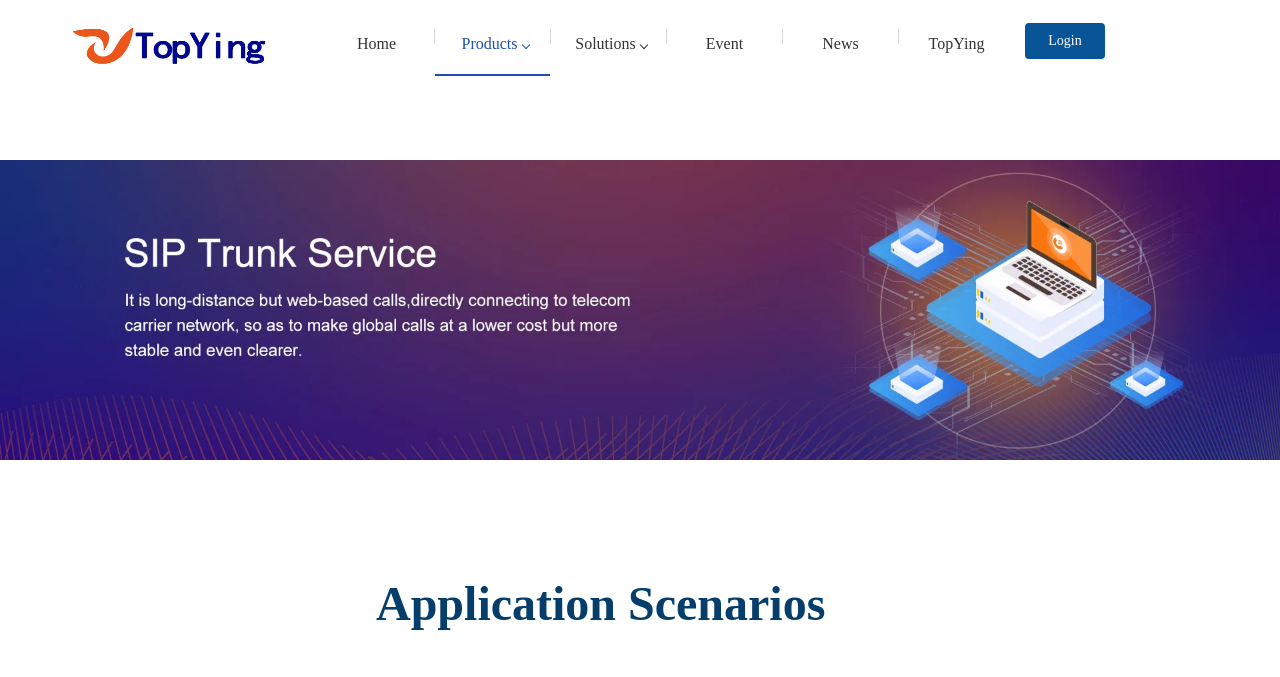Please specify the bounding box coordinates in the format (top-left x, top-left y, bottom-right x, bottom-right y), with all values as floating point numbers between 0 and 1. Identify the bounding box of the UI element described by: Alnwick Heritage

None